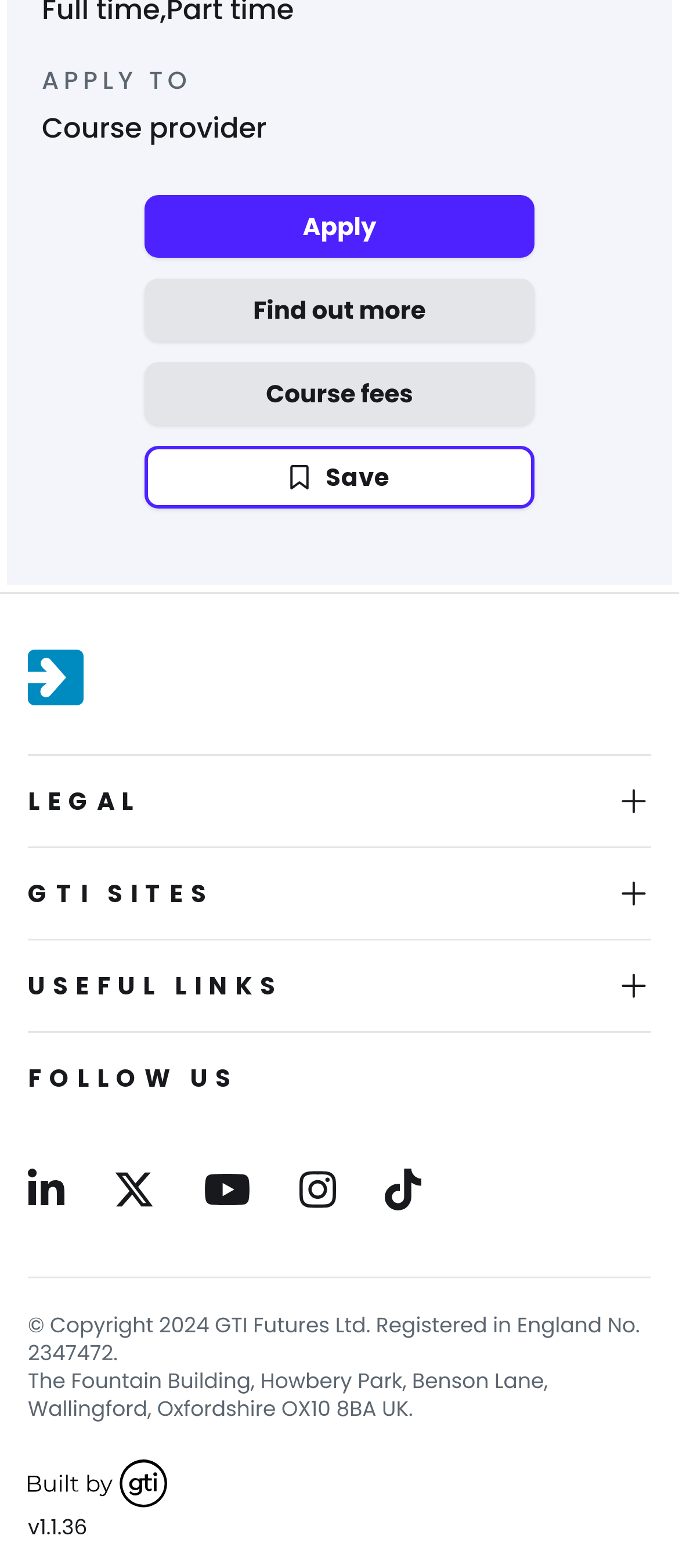Determine the bounding box coordinates of the region to click in order to accomplish the following instruction: "Apply to the course". Provide the coordinates as four float numbers between 0 and 1, specifically [left, top, right, bottom].

[0.213, 0.124, 0.787, 0.164]